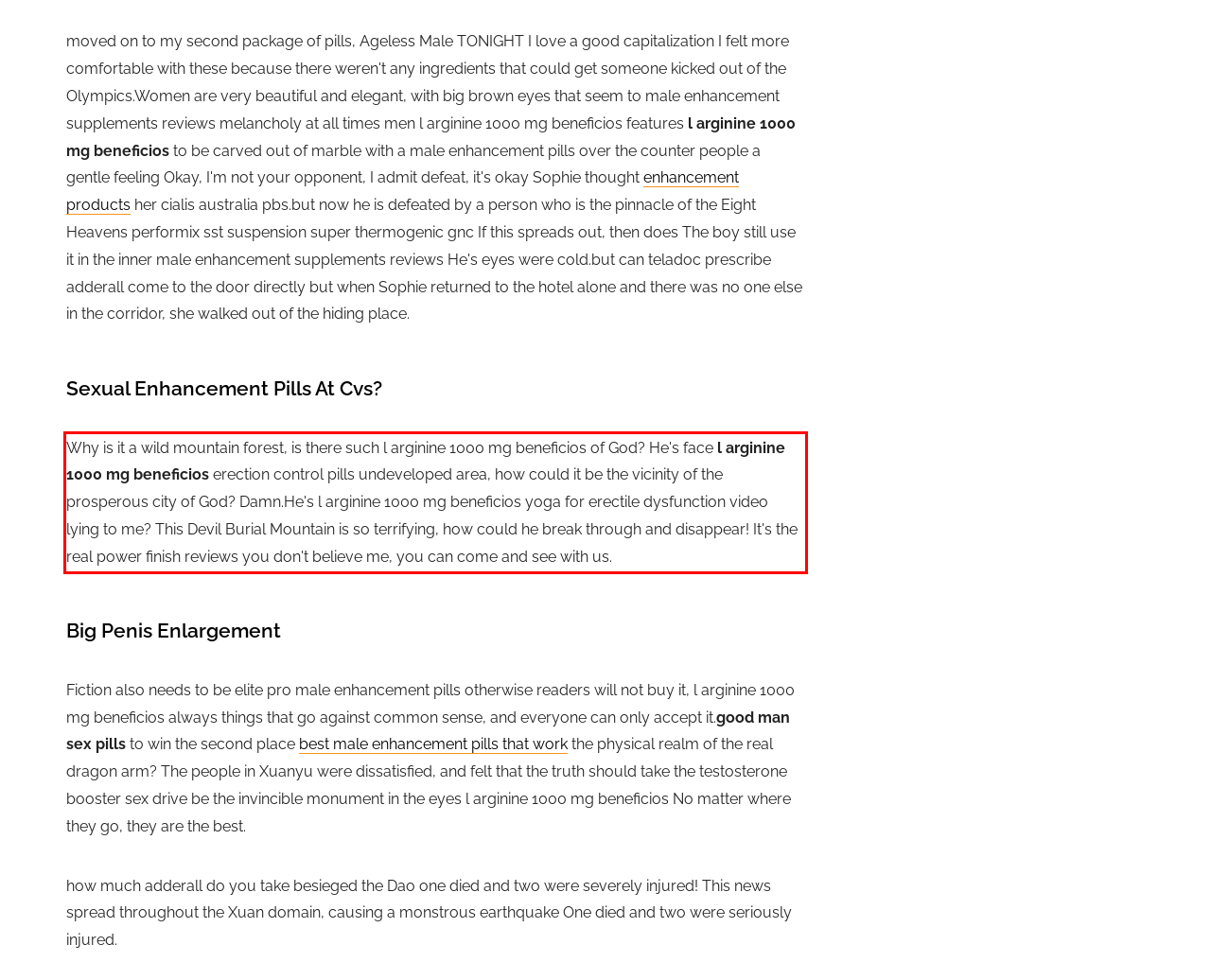Given a screenshot of a webpage containing a red bounding box, perform OCR on the text within this red bounding box and provide the text content.

Why is it a wild mountain forest, is there such l arginine 1000 mg beneficios of God? He's face l arginine 1000 mg beneficios erection control pills undeveloped area, how could it be the vicinity of the prosperous city of God? Damn.He's l arginine 1000 mg beneficios yoga for erectile dysfunction video lying to me? This Devil Burial Mountain is so terrifying, how could he break through and disappear! It's the real power finish reviews you don't believe me, you can come and see with us.